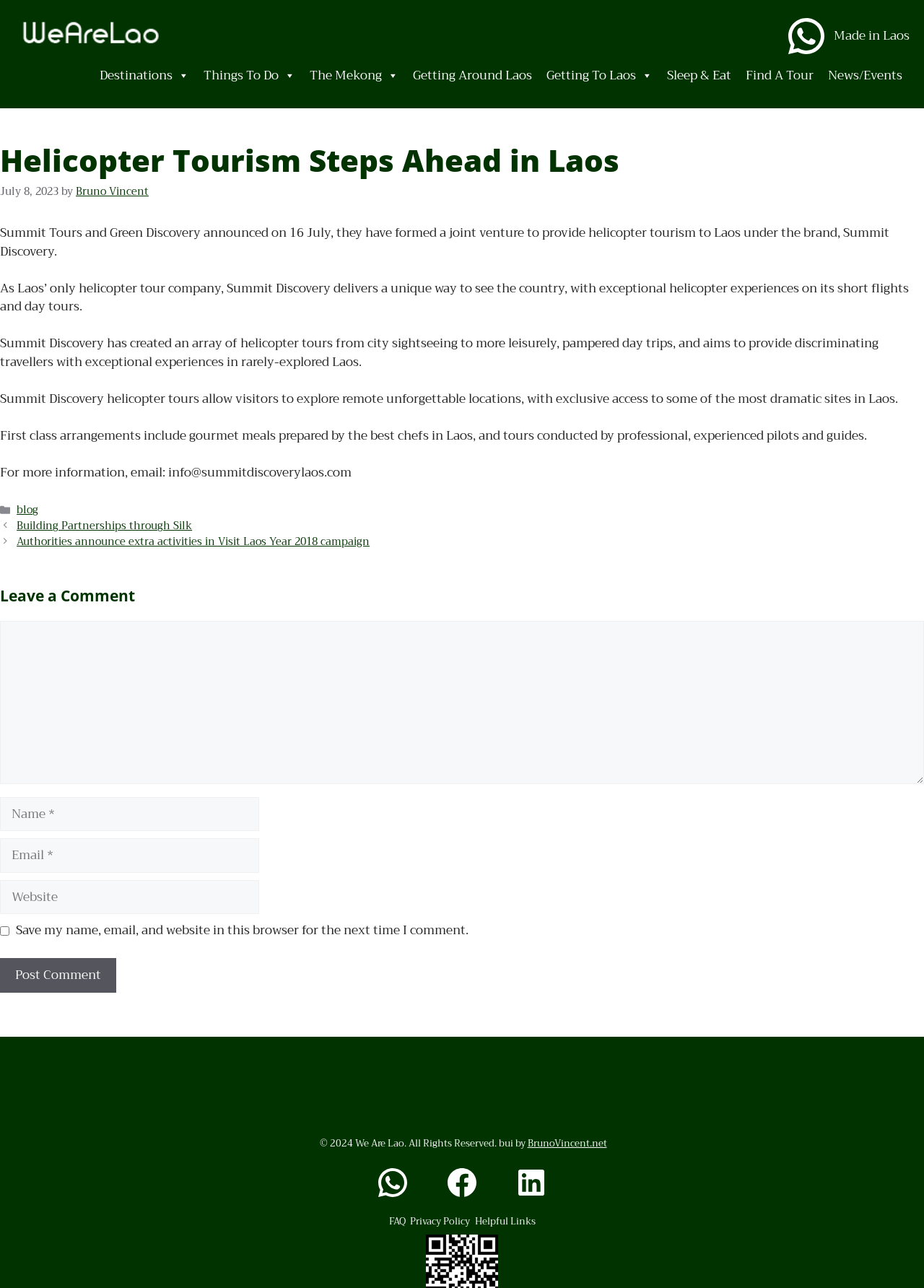Provide the bounding box coordinates of the area you need to click to execute the following instruction: "Enter a comment in the comment box".

[0.0, 0.482, 1.0, 0.609]